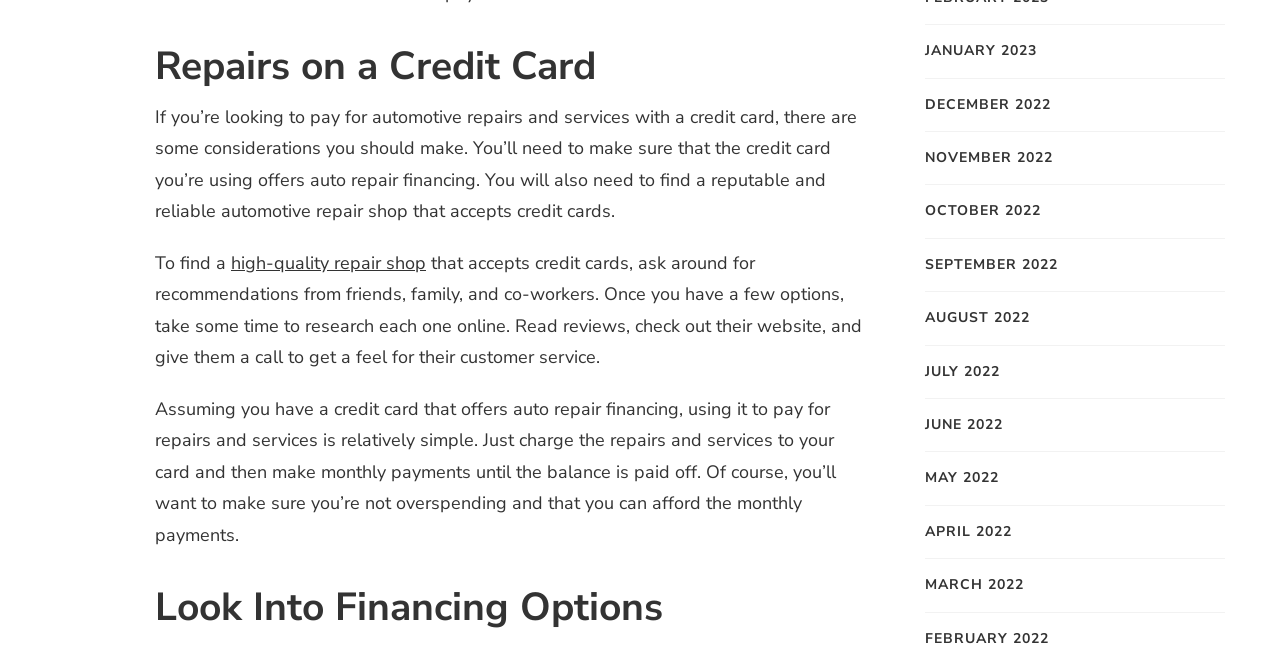Based on the element description November 2022, identify the bounding box of the UI element in the given webpage screenshot. The coordinates should be in the format (top-left x, top-left y, bottom-right x, bottom-right y) and must be between 0 and 1.

[0.723, 0.226, 0.823, 0.261]